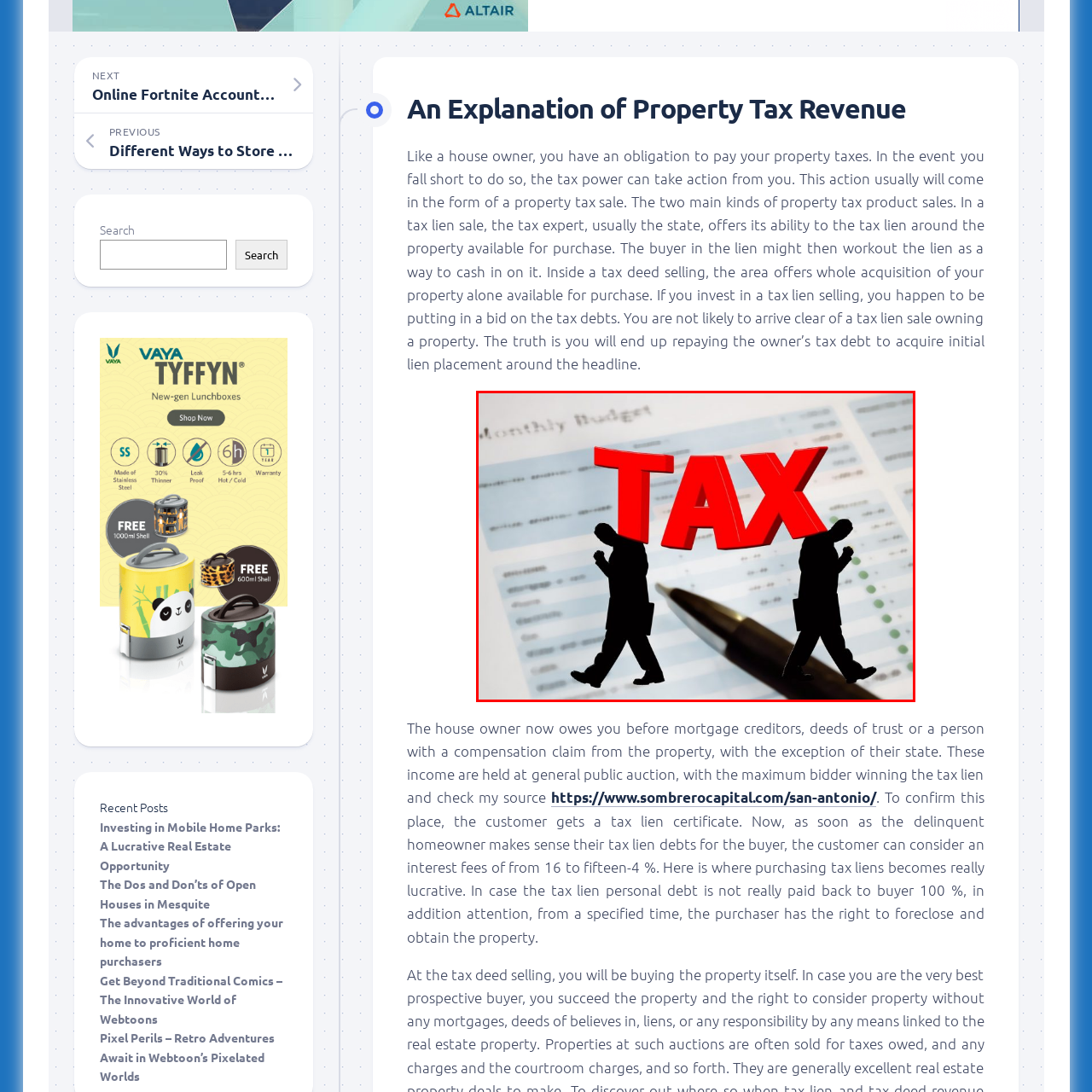Elaborate on the scene depicted within the red bounding box in the image.

The image showcases a visually striking representation of the concept of taxation against the backdrop of a monthly budget sheet. Bold red letters spelling out "TAX" dominate the foreground, symbolizing the critical and often burdensome nature of taxes in personal finance. Silhouettes of two figures, appearing to walk resignedly, are positioned on either side of the "TAX" text, conveying a sense of concern or contemplation regarding tax obligations. In the background, a detailed document labeled "Monthly Budget" features various financial figures and check marks, emphasizing the importance of budgeting in managing tax liabilities. This composition effectively highlights the intricate relationship between taxation and financial planning.